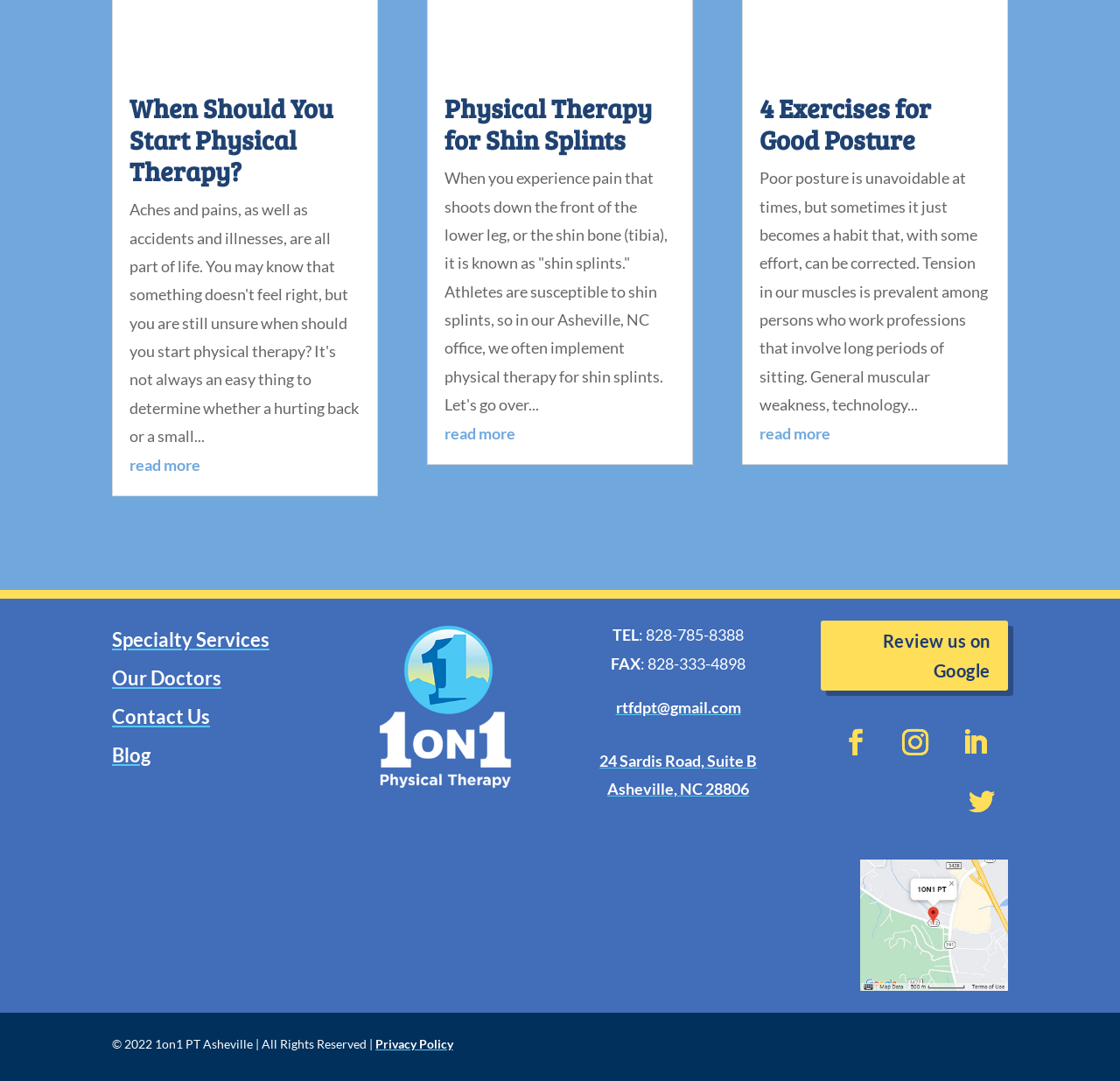What is the address of the office?
Look at the image and construct a detailed response to the question.

I found the answer by looking at the link elements with the text '24 Sardis Road, Suite B' and 'Asheville, NC 28806'. This suggests that the address of the office is '24 Sardis Road, Suite B, Asheville, NC 28806'.